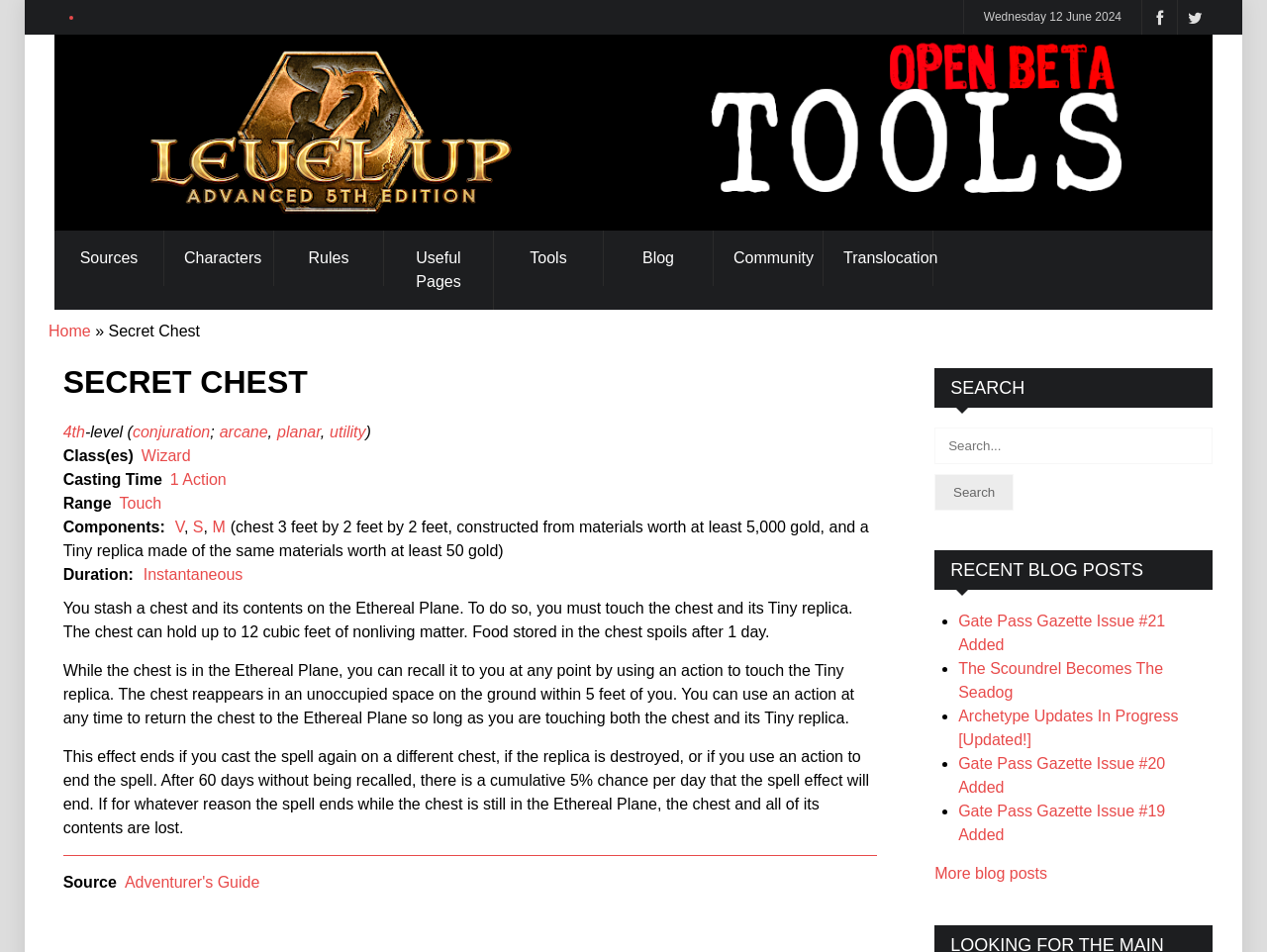Find the bounding box coordinates of the element you need to click on to perform this action: 'View the 'Sources' page'. The coordinates should be represented by four float values between 0 and 1, in the format [left, top, right, bottom].

[0.043, 0.242, 0.129, 0.3]